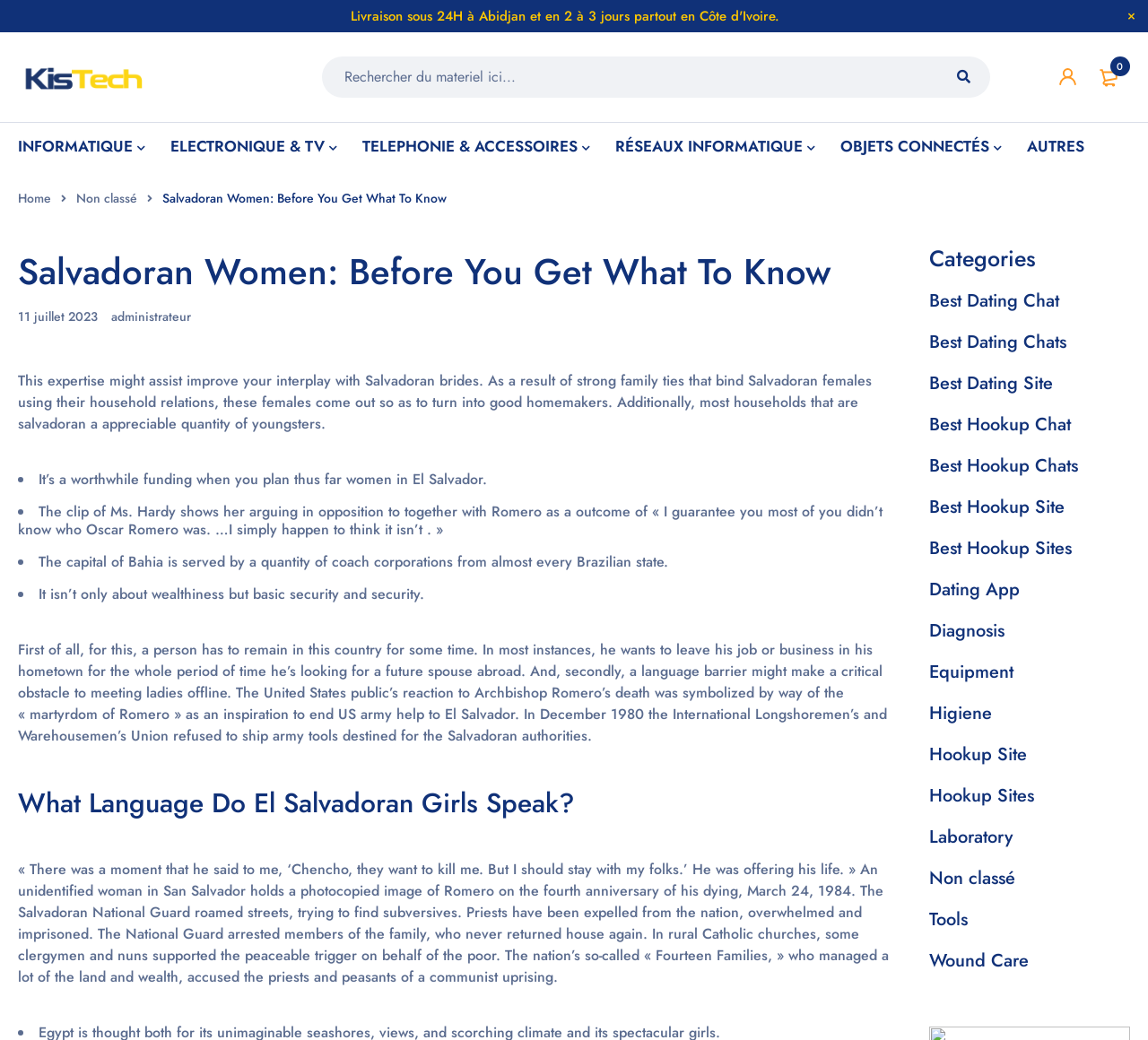How many list markers are there in the webpage?
Please use the image to provide a one-word or short phrase answer.

5